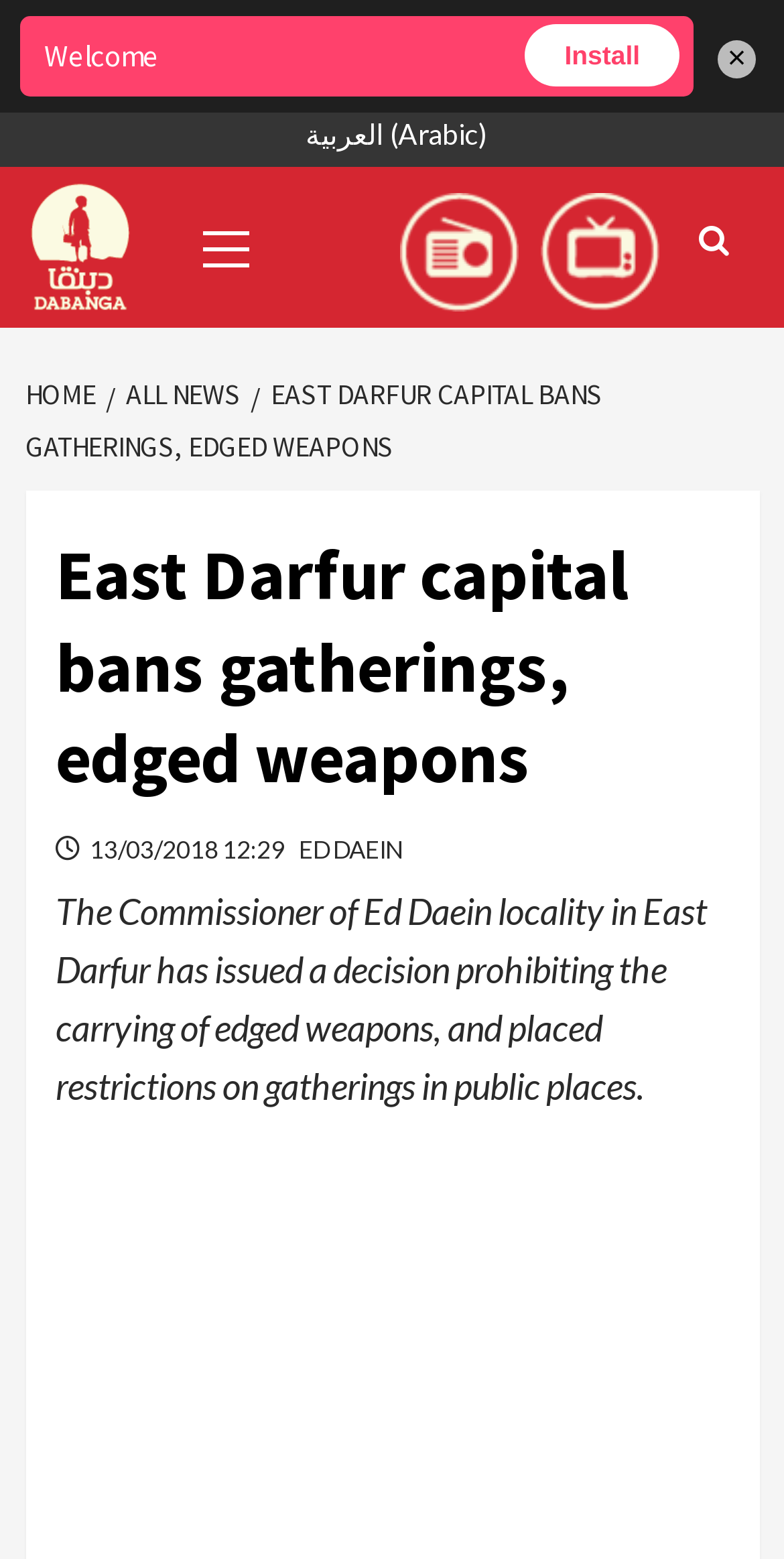Kindly provide the bounding box coordinates of the section you need to click on to fulfill the given instruction: "Go to home page".

[0.032, 0.241, 0.135, 0.264]